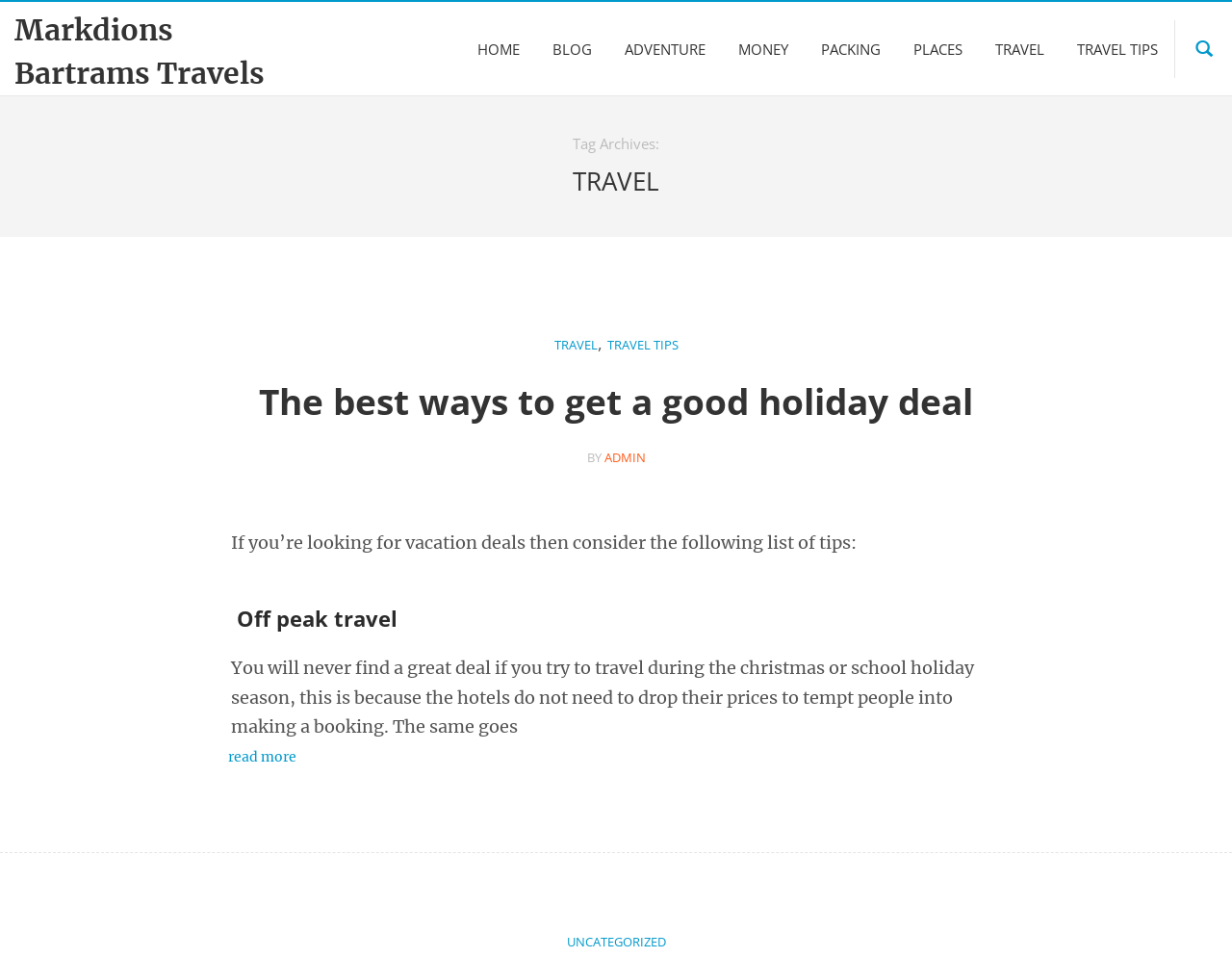Please determine the bounding box coordinates of the section I need to click to accomplish this instruction: "view adventure".

[0.494, 0.021, 0.586, 0.081]